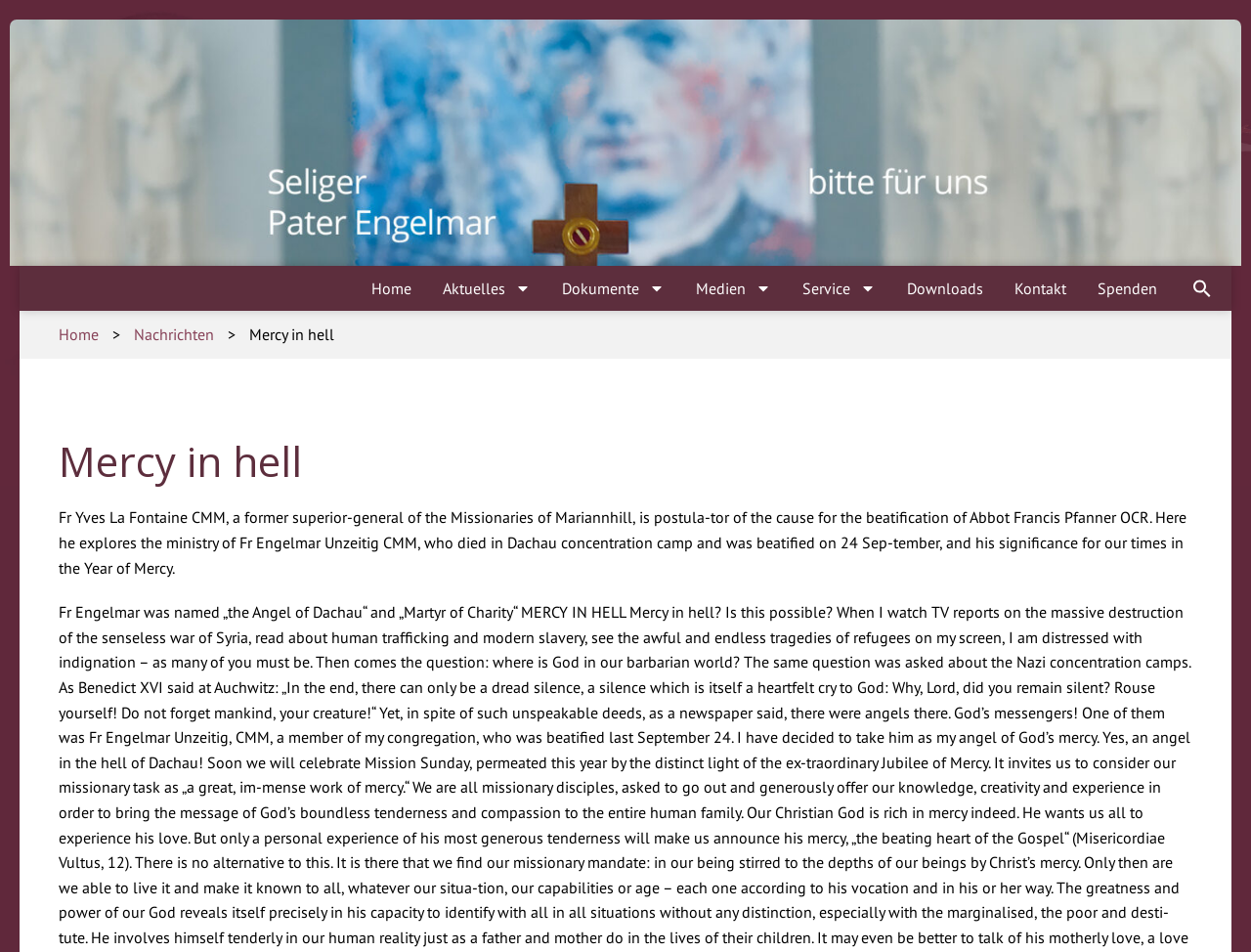Give a detailed explanation of the elements present on the webpage.

The webpage is about Fr Yves La Fontaine CMM and his exploration of the ministry of Fr Engelmar Unzeitig CMM, who died in Dachau concentration camp and was beatified. 

At the top of the page, there is a navigation menu with 8 links: "Home", "Aktuelles", "Dokumente", "Medien", "Service", "Downloads", "Kontakt", and "Spenden". Each of these links has a corresponding image icon. On the right side of the navigation menu, there is a "Search Icon Link" with a search icon image.

Below the navigation menu, there is a secondary navigation menu with 3 links: "Home", ">" (a static text), and "Nachrichten". 

The main content of the webpage is divided into two sections. The first section has a heading "Mercy in hell" and a static text that describes Fr Yves La Fontaine CMM and his exploration of Fr Engelmar Unzeitig CMM's ministry. The second section is not explicitly defined in the accessibility tree, but it likely contains the main article or content related to the topic.